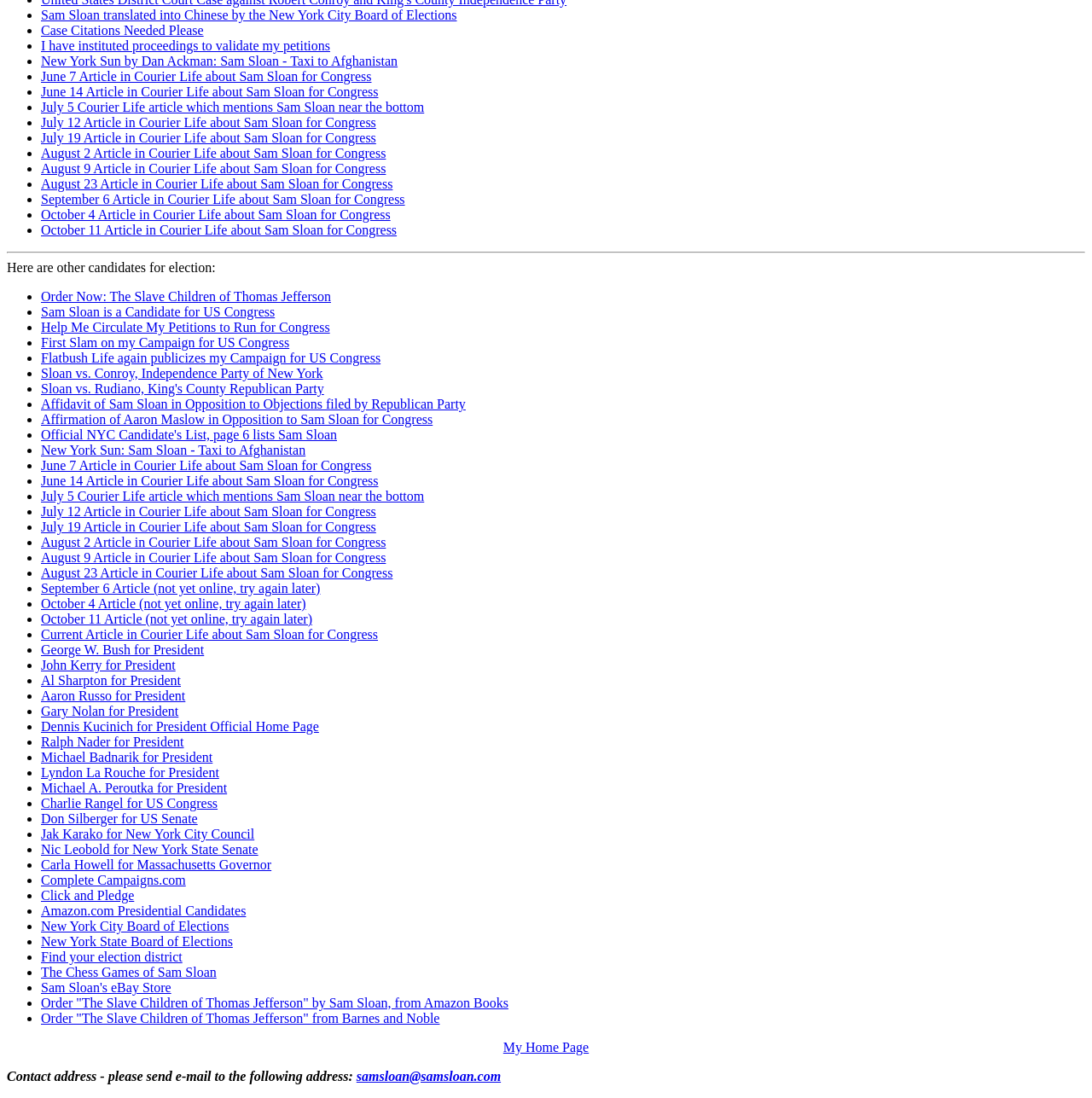Can you find the bounding box coordinates of the area I should click to execute the following instruction: "Click the link to read about Sam Sloan translated into Chinese by the New York City Board of Elections"?

[0.038, 0.007, 0.418, 0.02]